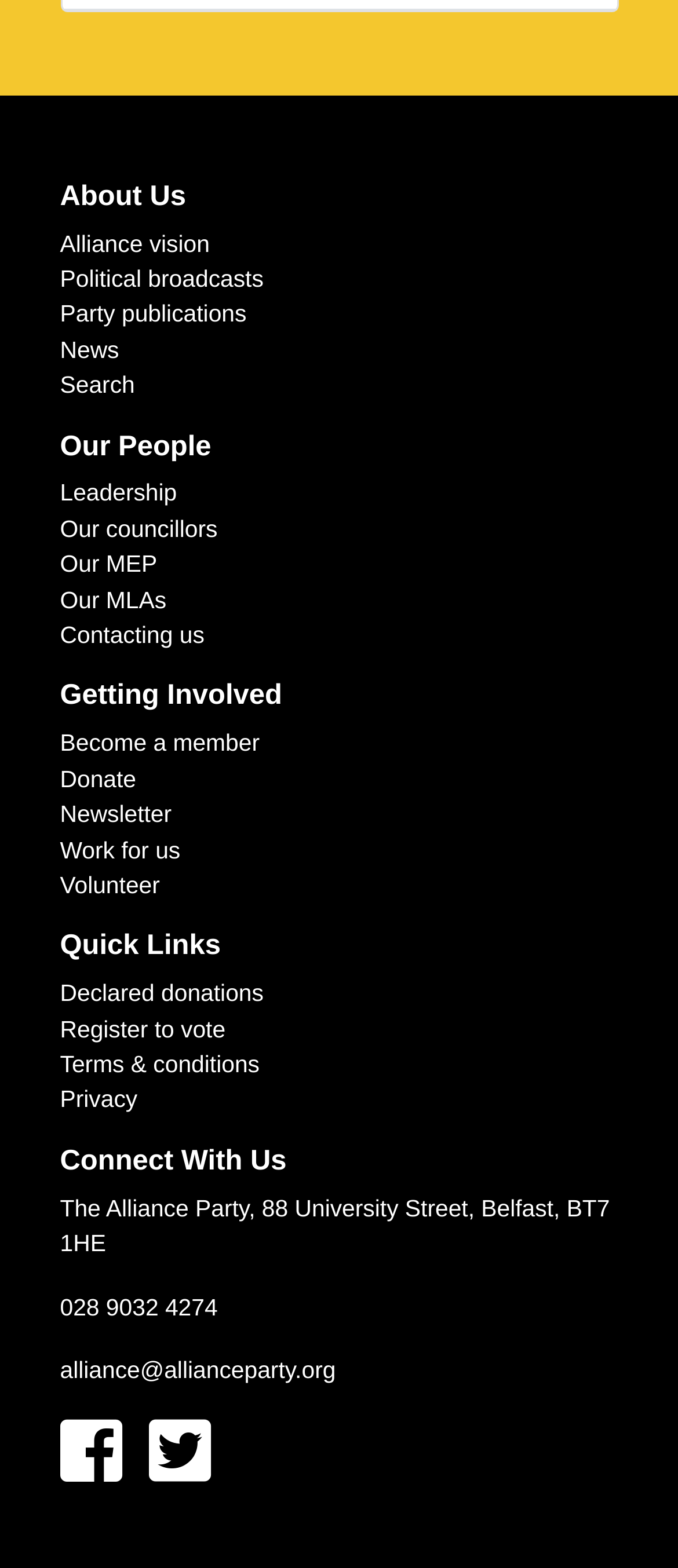Using the element description Our MLAs, predict the bounding box coordinates for the UI element. Provide the coordinates in (top-left x, top-left y, bottom-right x, bottom-right y) format with values ranging from 0 to 1.

[0.088, 0.374, 0.245, 0.391]